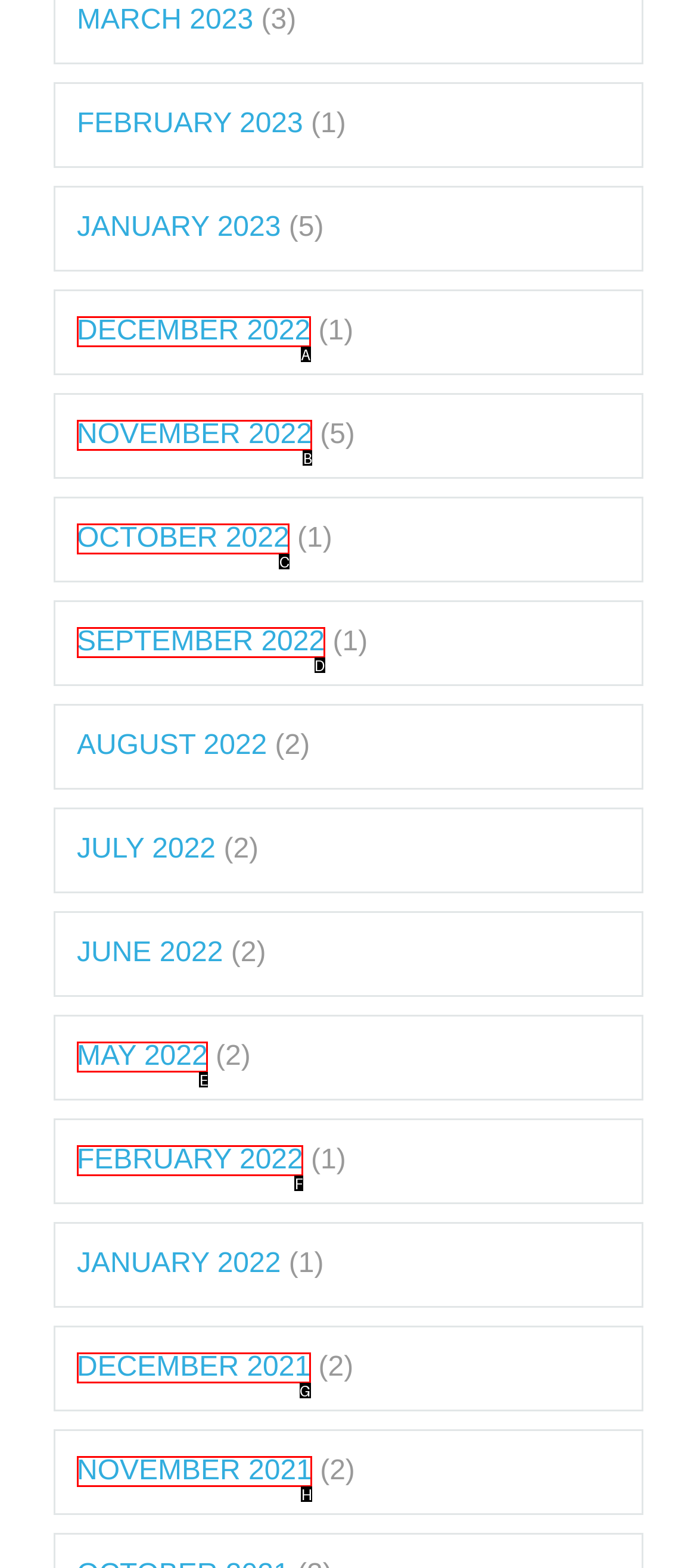Find the option that matches this description: October 2022
Provide the corresponding letter directly.

C